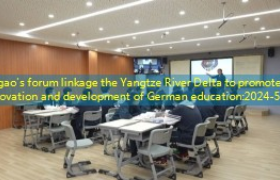Offer a detailed account of the various components present in the image.

The image depicts a spacious, well-lit classroom or conference setting that is part of Jiagao's forum, focusing on linking the Yangtze River Delta to promote the innovation and development of German education. The room features modern furniture, including a series of tables arranged for collaboration, and several participants engaged in discussion or presentation, indicating an active educational environment. Multiple screens are visible, likely displaying relevant information or presentations pertinent to the forum's discussions. The overall atmosphere reflects a commitment to advancing educational dialogue and innovation as outlined in the forum's objectives, which are scheduled for 2024.